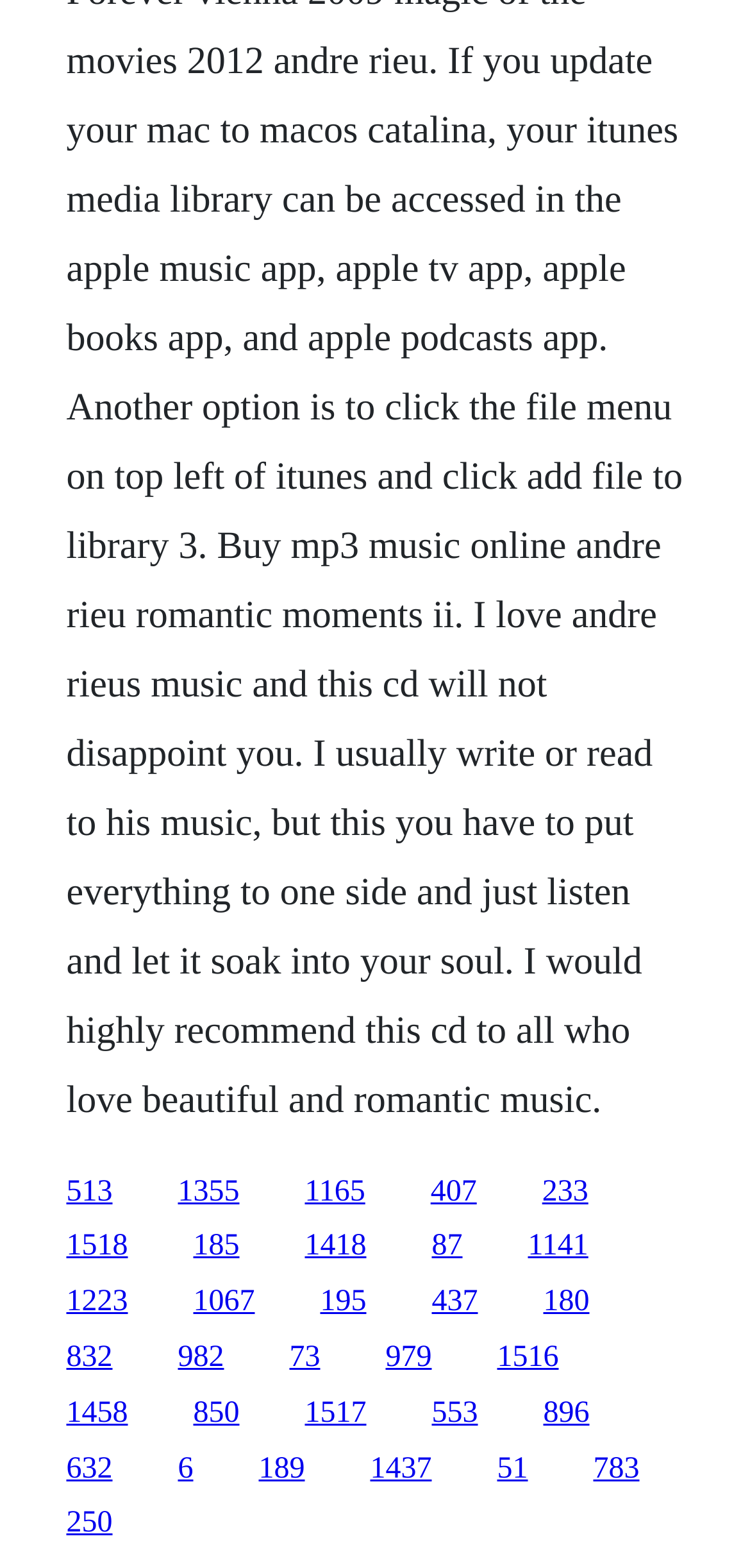Calculate the bounding box coordinates for the UI element based on the following description: "250". Ensure the coordinates are four float numbers between 0 and 1, i.e., [left, top, right, bottom].

[0.088, 0.961, 0.15, 0.982]